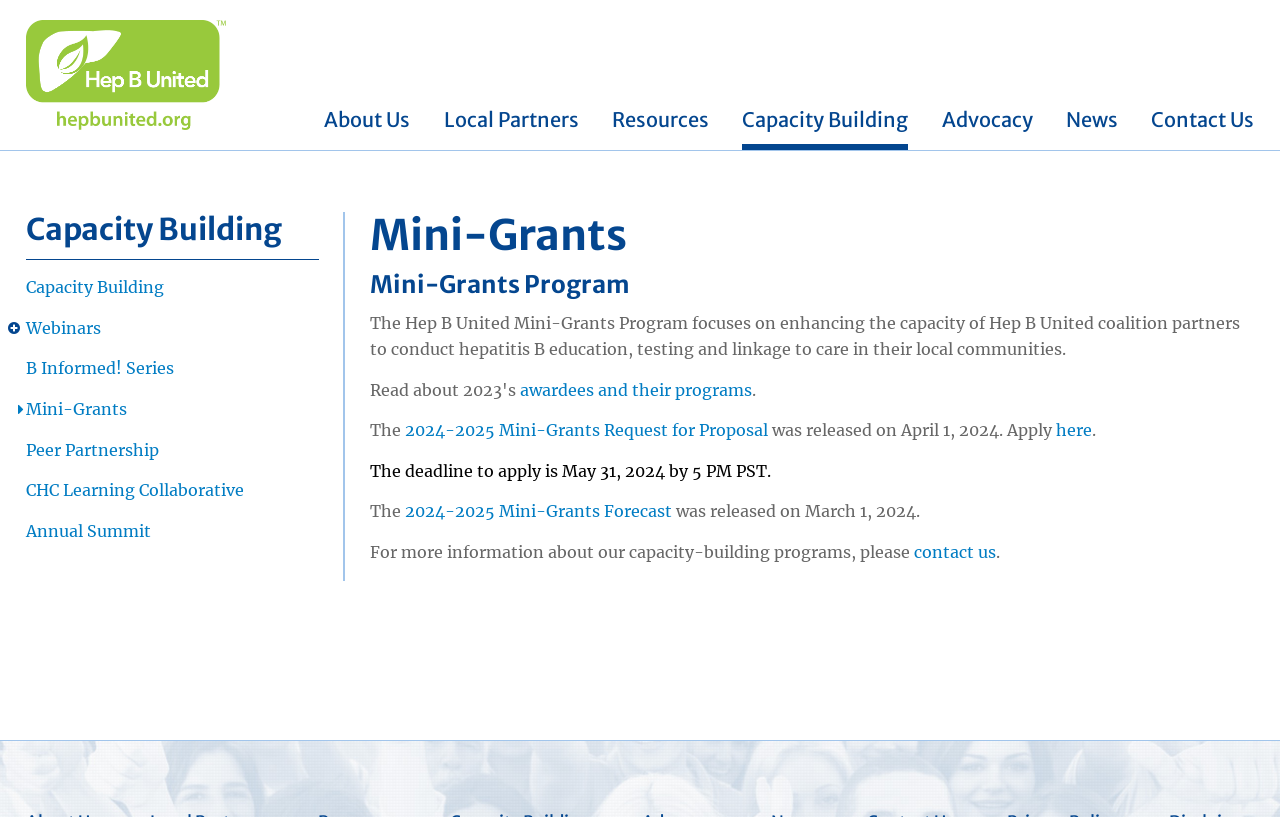Please identify the bounding box coordinates of the region to click in order to complete the given instruction: "Apply for 2024-2025 Mini-Grants". The coordinates should be four float numbers between 0 and 1, i.e., [left, top, right, bottom].

[0.825, 0.514, 0.853, 0.539]